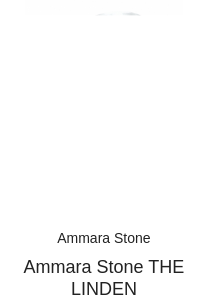Describe thoroughly the contents of the image.

The image features the product labeled "Ammara Stone THE LINDEN," showcasing a sleek and elegant design by Ammara Stone. The brand name is prominently displayed at the top, followed by the specific product name, creating a visually appealing layout. The background remains clean and minimalistic, ensuring that the focus is on the product's branding. This image is aimed at attracting customers looking for stylish and high-quality stone pieces, emphasizing the craftsmanship and aesthetic appeal of the Ammara Stone collection.